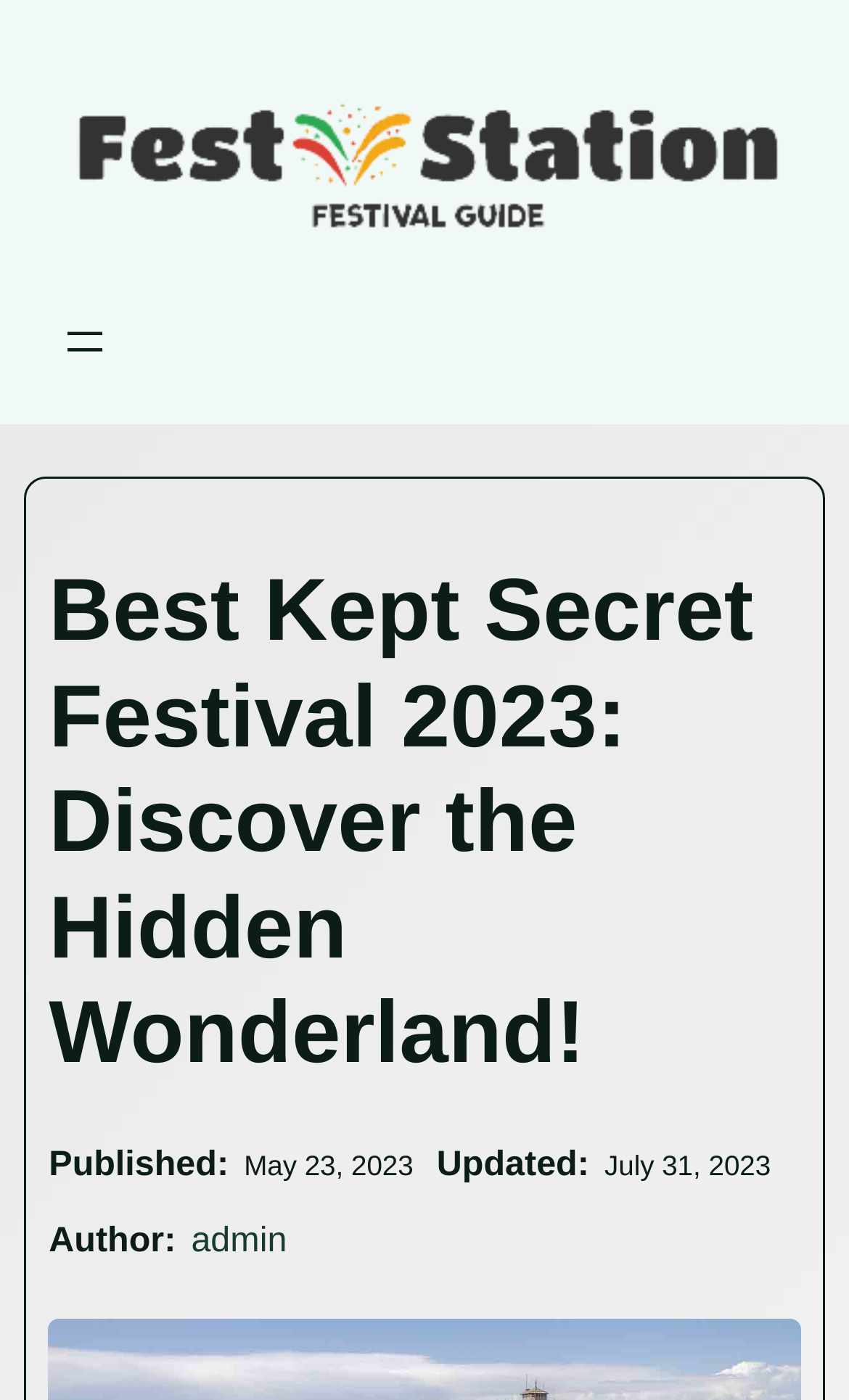Based on the element description: "aria-label="Open menu"", identify the bounding box coordinates for this UI element. The coordinates must be four float numbers between 0 and 1, listed as [left, top, right, bottom].

[0.069, 0.225, 0.13, 0.262]